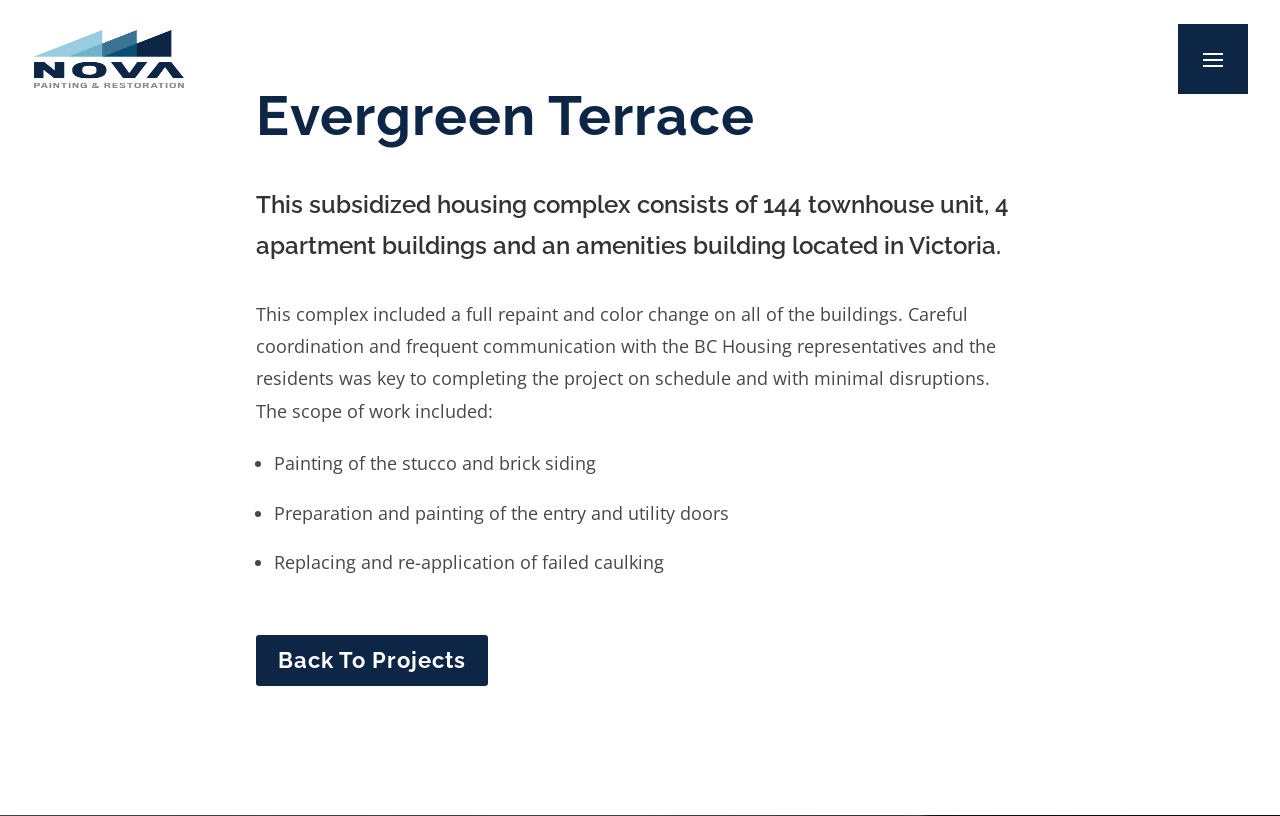What type of buildings are in the complex?
Answer the question with a single word or phrase by looking at the picture.

Townhouse and apartment